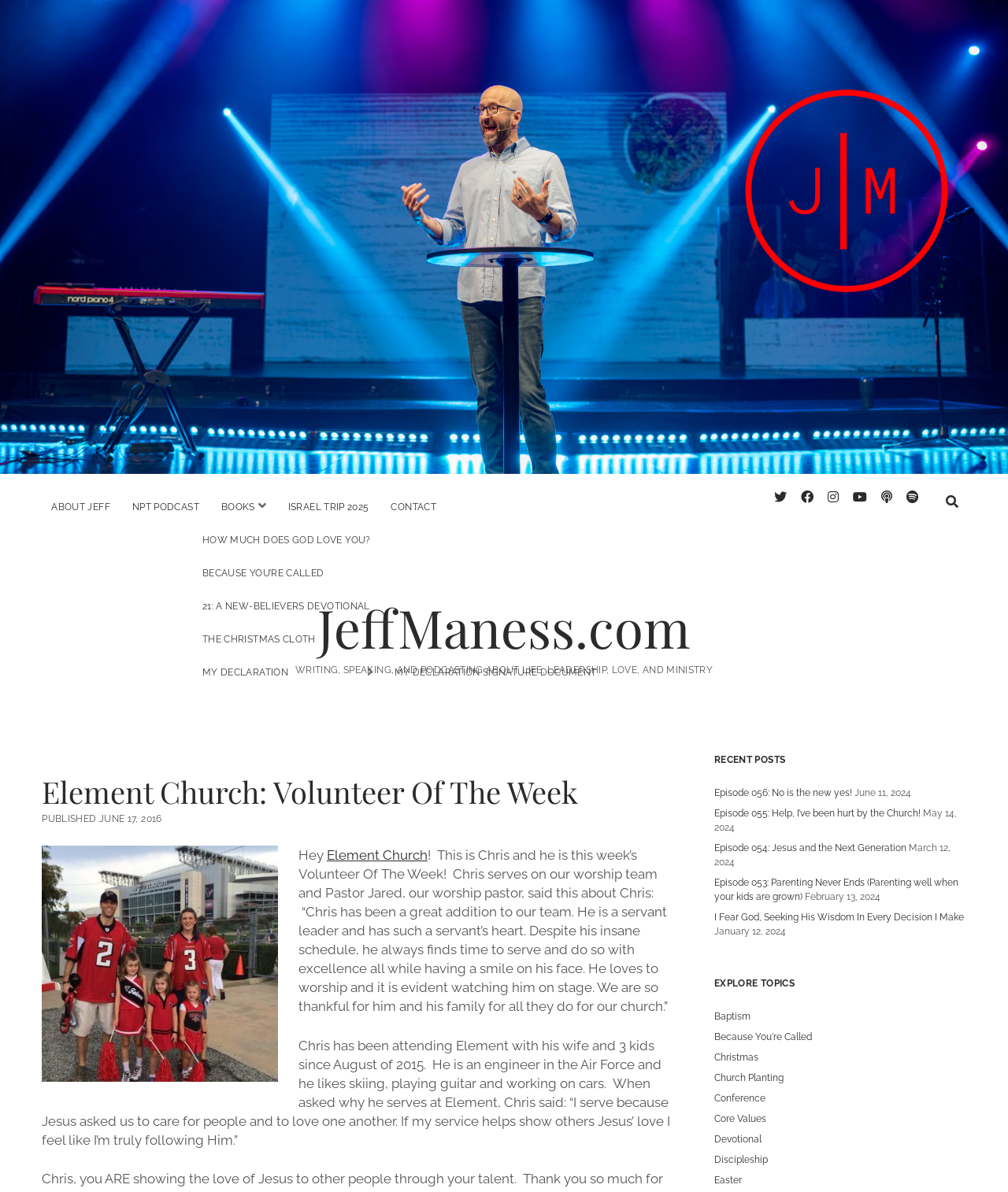Please determine the main heading text of this webpage.

Element Church: Volunteer Of The Week